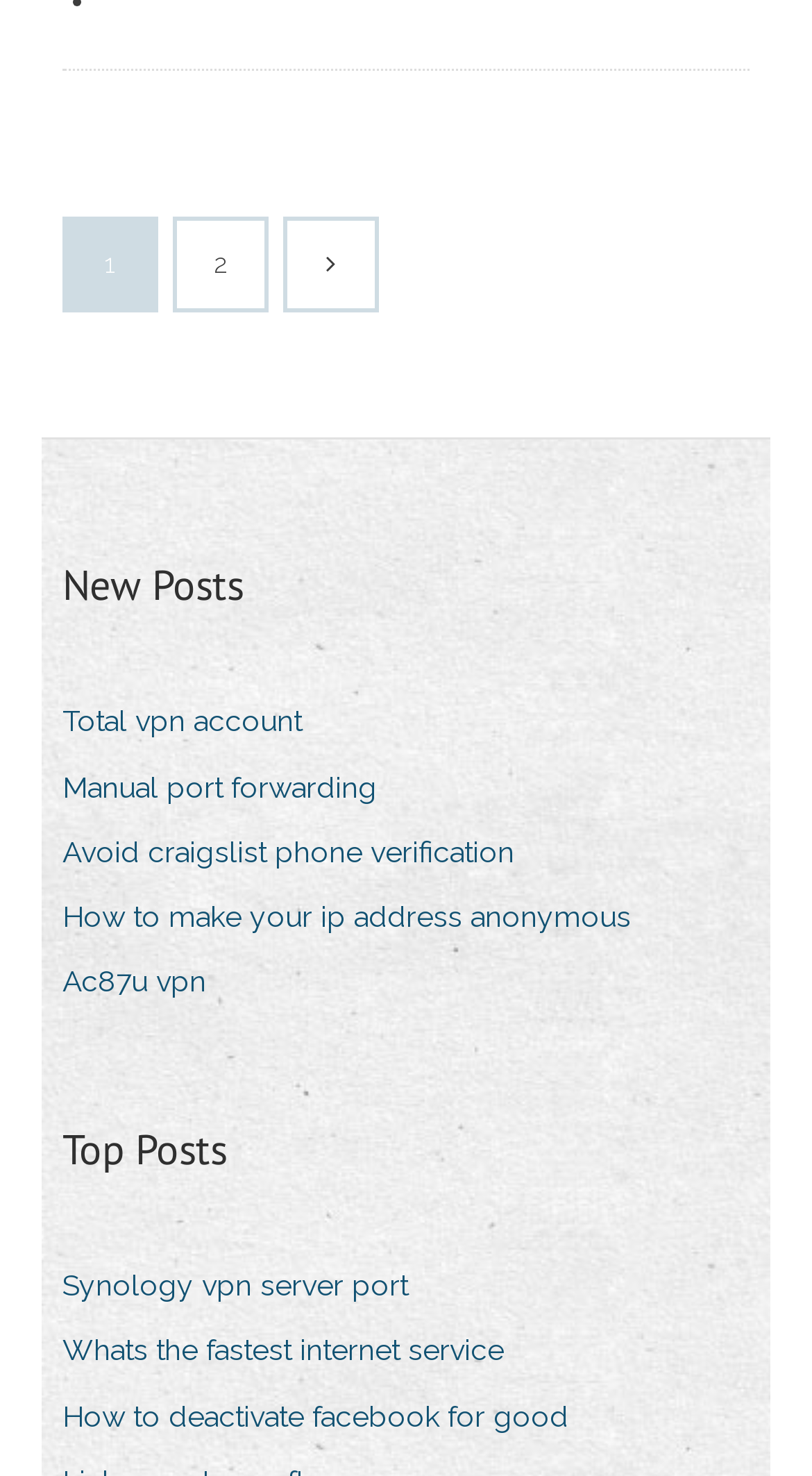Please find the bounding box coordinates of the element's region to be clicked to carry out this instruction: "Explore the 'Top Posts' section".

[0.077, 0.758, 0.279, 0.801]